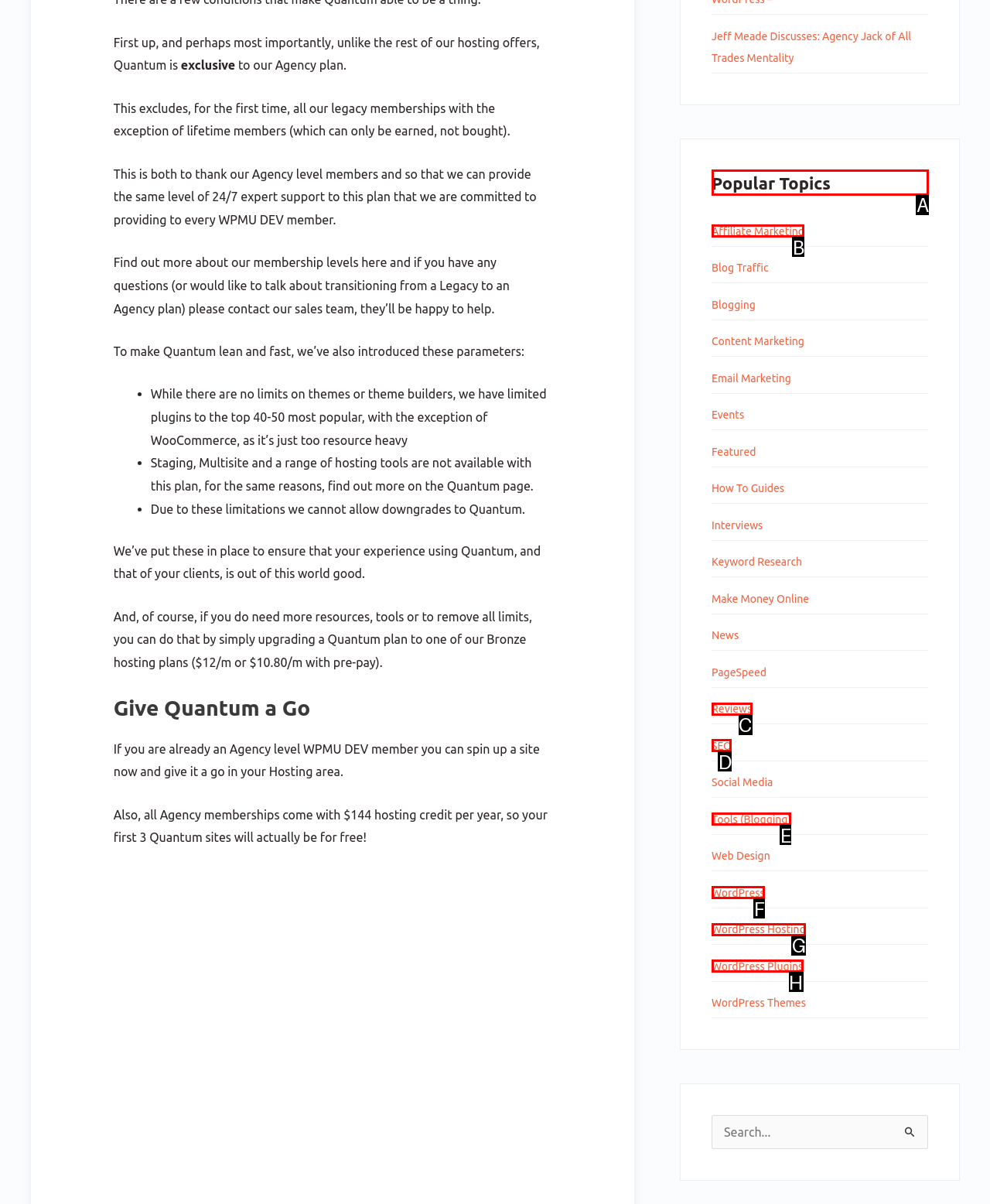Point out which UI element to click to complete this task: Read about 'Popular Topics'
Answer with the letter corresponding to the right option from the available choices.

A